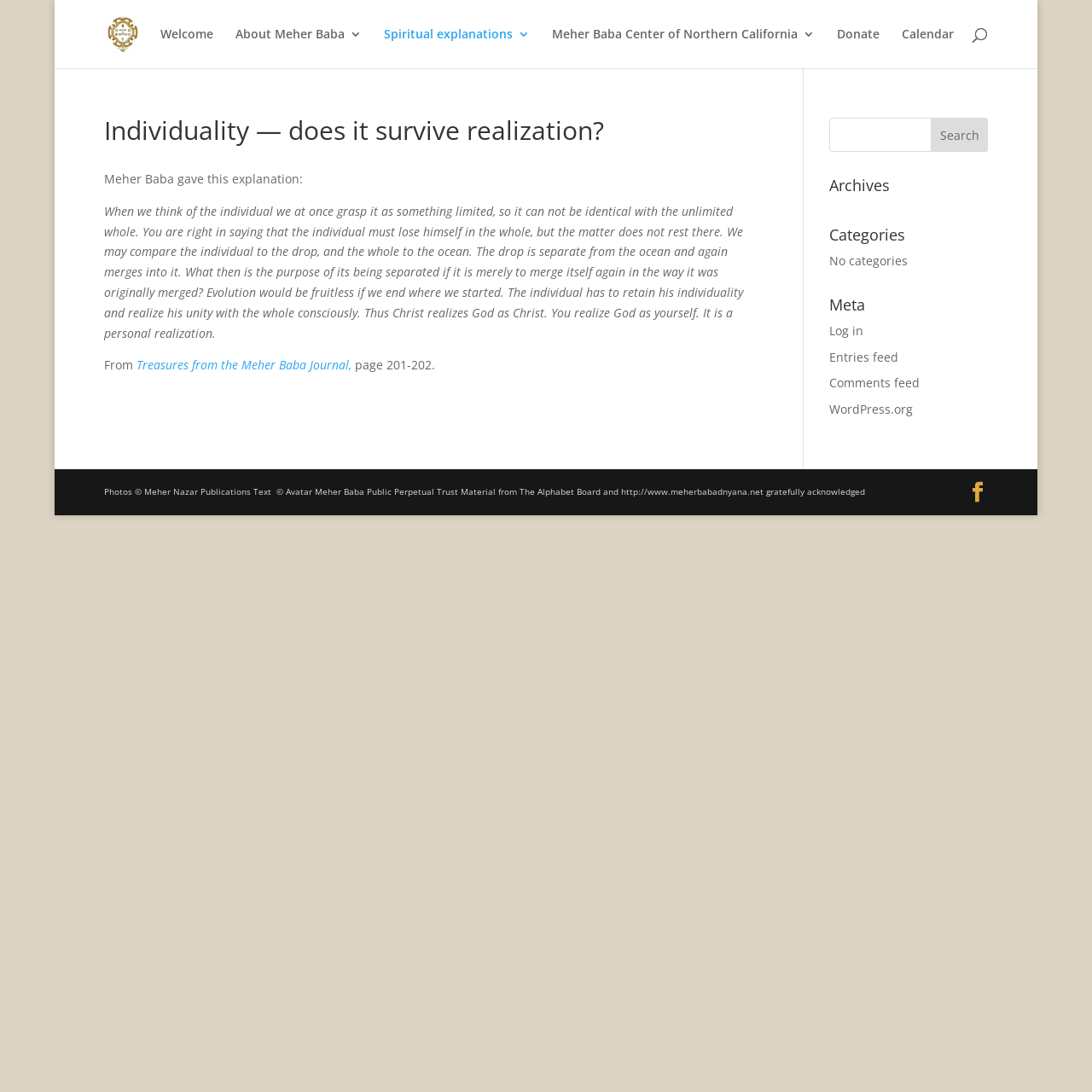Locate the bounding box coordinates of the area that needs to be clicked to fulfill the following instruction: "Click on the 'Meher Baba Center of Northern California' link". The coordinates should be in the format of four float numbers between 0 and 1, namely [left, top, right, bottom].

[0.506, 0.026, 0.746, 0.062]